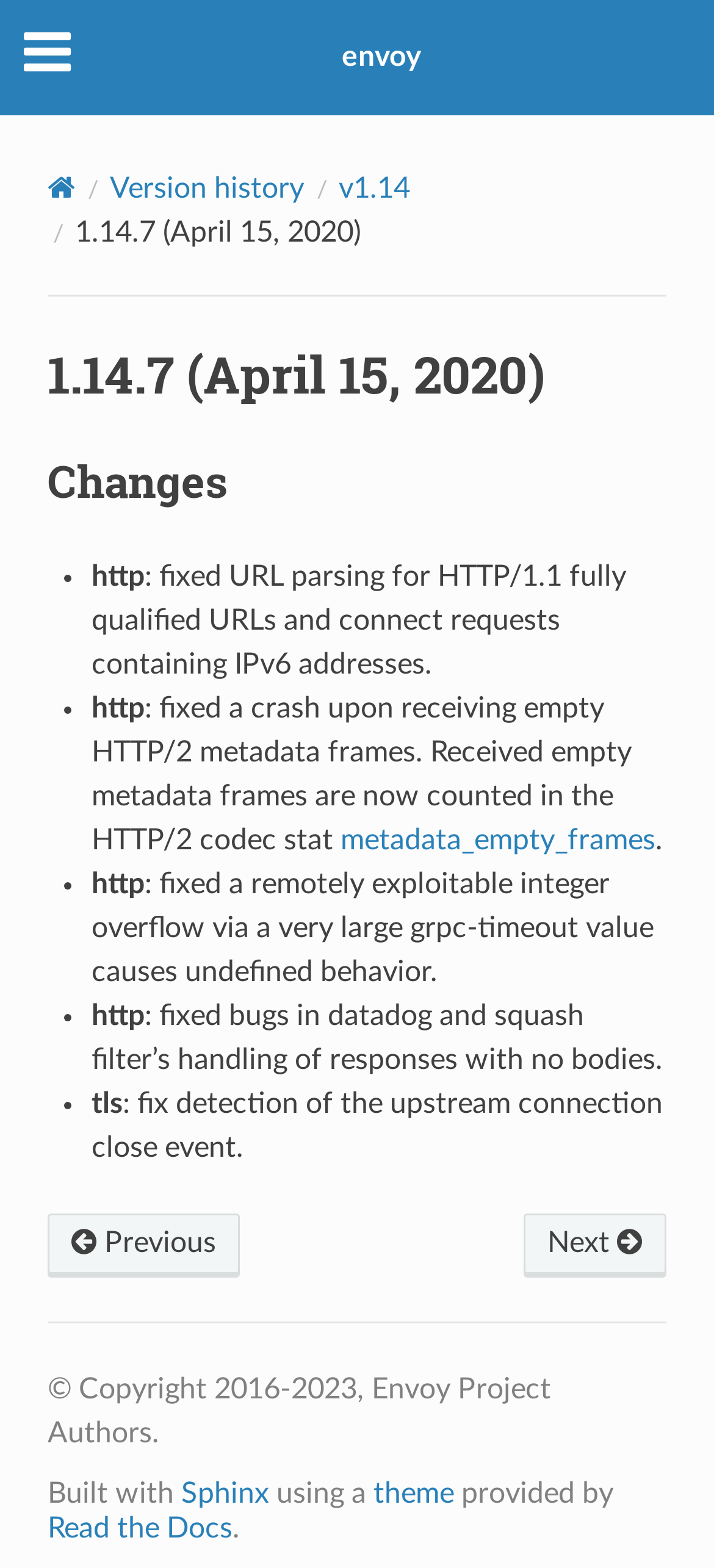Identify the bounding box coordinates for the UI element described as follows: "Version history". Ensure the coordinates are four float numbers between 0 and 1, formatted as [left, top, right, bottom].

[0.154, 0.111, 0.425, 0.129]